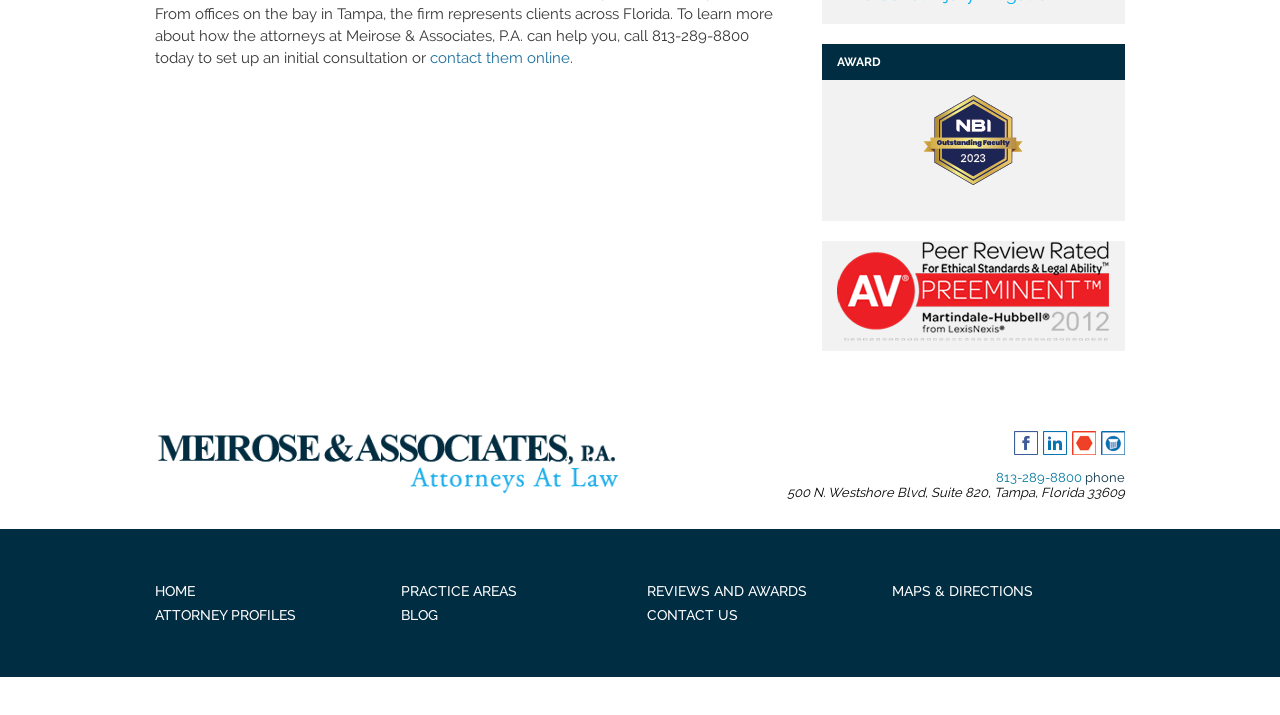Extract the bounding box coordinates of the UI element described: "contact them online". Provide the coordinates in the format [left, top, right, bottom] with values ranging from 0 to 1.

[0.336, 0.069, 0.445, 0.094]